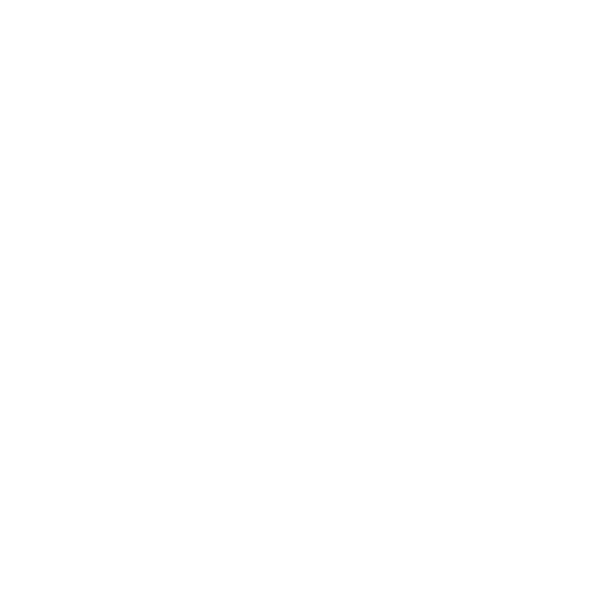What is the background of the image?
Please answer the question as detailed as possible based on the image.

The background of the image is minimalistic, which is stated in the caption, indicating that the focus is on the product and its benefits, aligning with the theme of wellness and nutrition for pets.